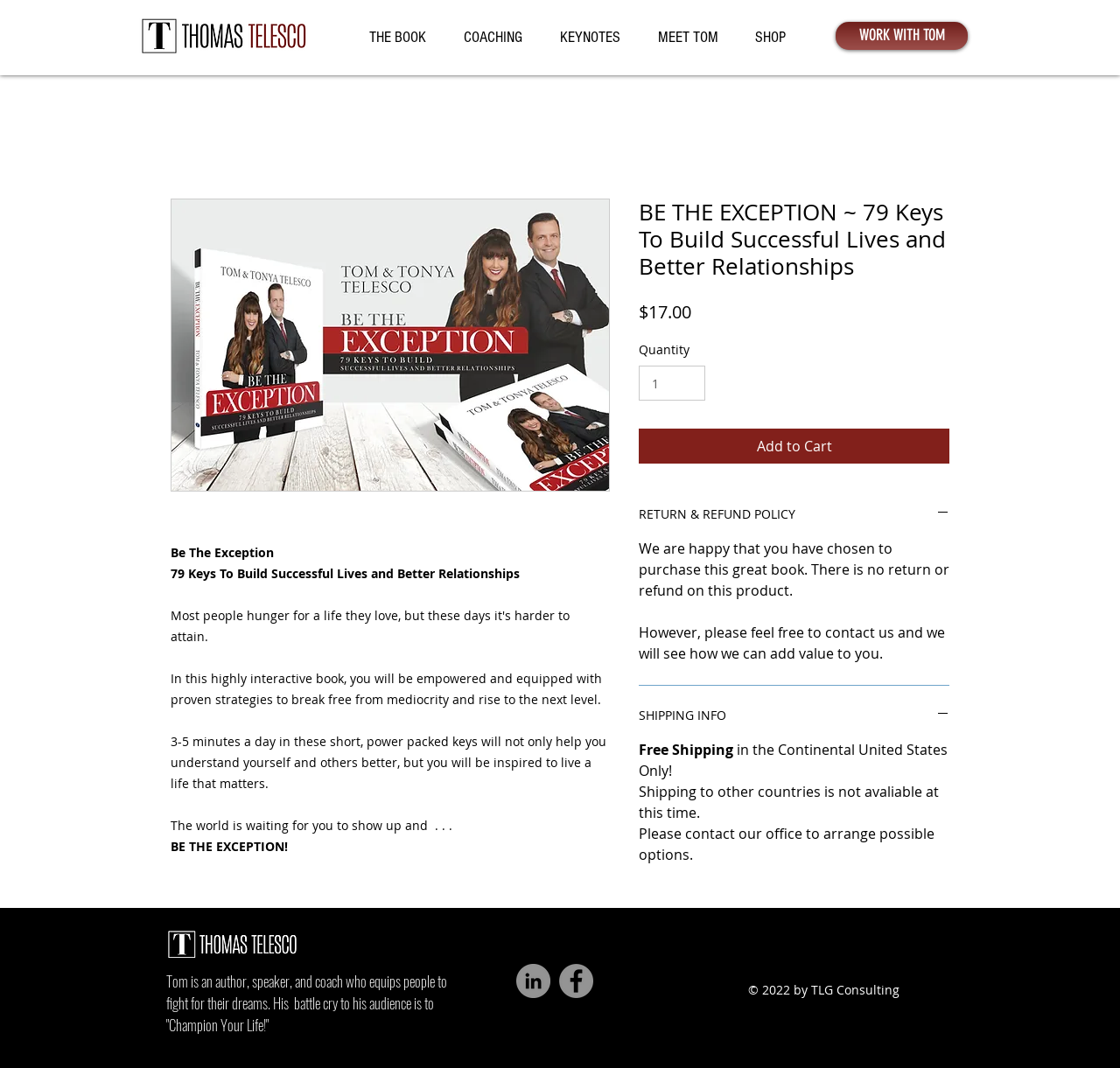Identify the bounding box of the HTML element described here: "SHIPPING INFO". Provide the coordinates as four float numbers between 0 and 1: [left, top, right, bottom].

[0.57, 0.662, 0.848, 0.678]